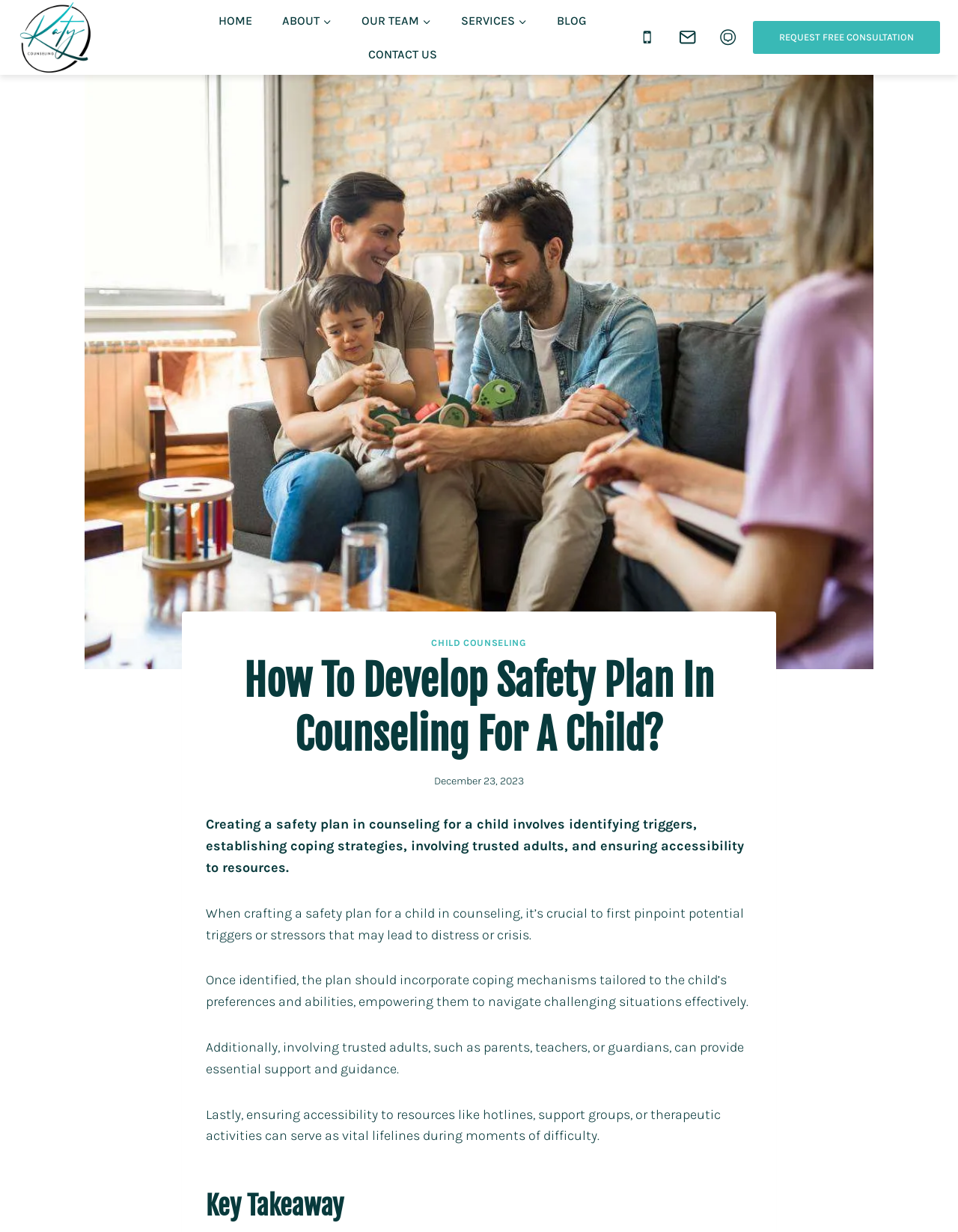Predict the bounding box coordinates of the UI element that matches this description: "Blog". The coordinates should be in the format [left, top, right, bottom] with each value between 0 and 1.

[0.565, 0.003, 0.628, 0.03]